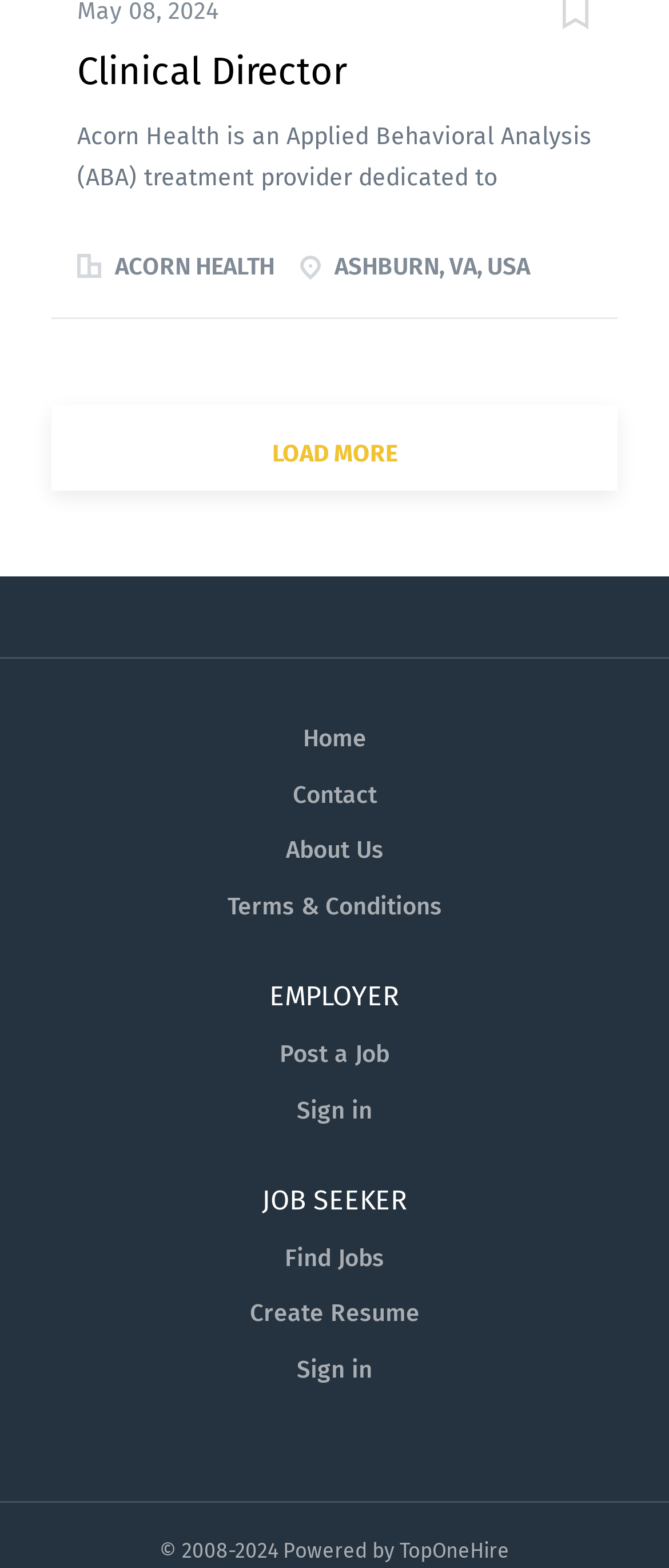Locate the bounding box coordinates of the clickable area needed to fulfill the instruction: "Click on Clinical Director".

[0.115, 0.031, 0.518, 0.06]